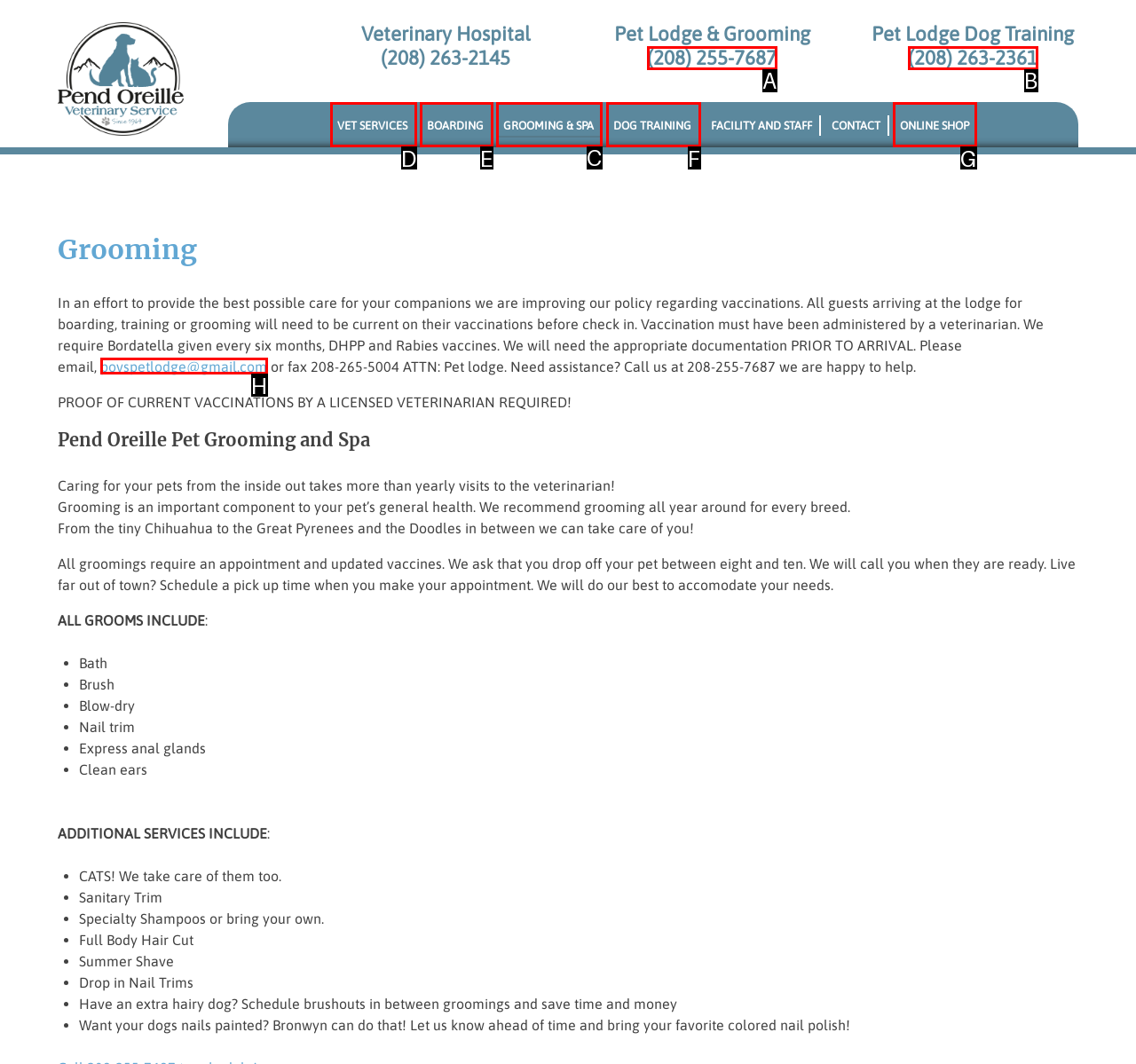Please indicate which option's letter corresponds to the task: Click the 'GROOMING & SPA' link by examining the highlighted elements in the screenshot.

C